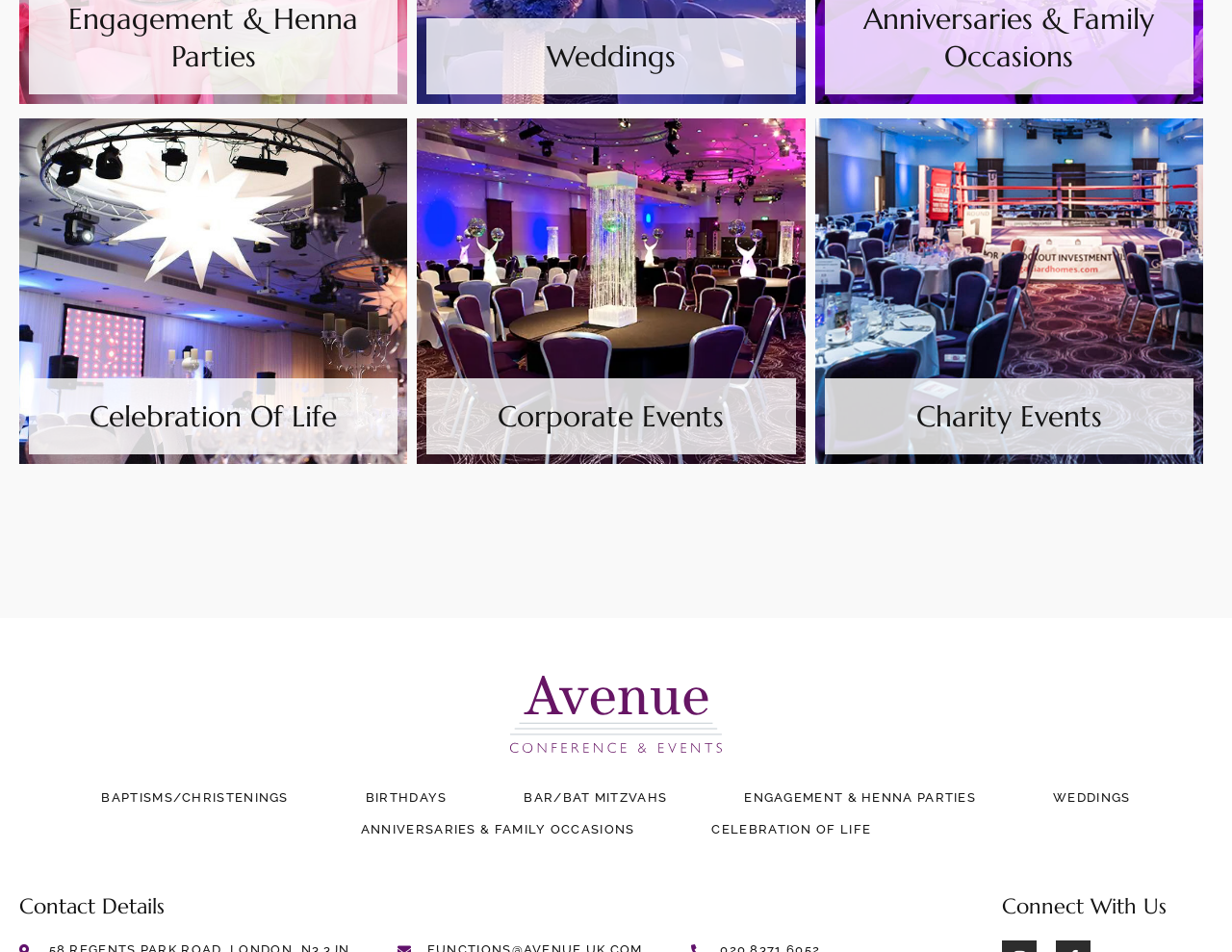What is the section title below the event types?
Use the image to answer the question with a single word or phrase.

Contact Details